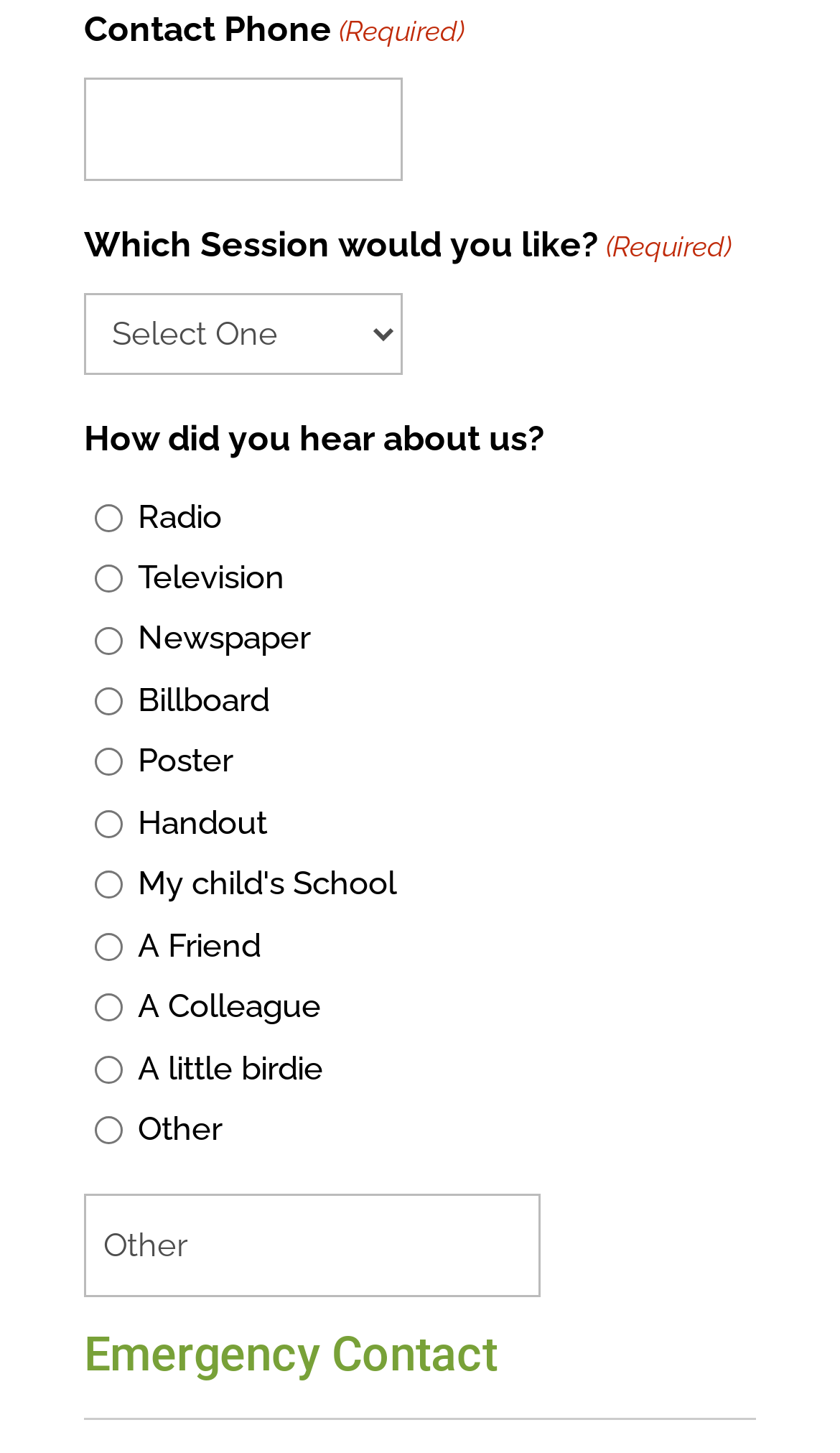What is the title of the last section?
Provide a one-word or short-phrase answer based on the image.

Emergency Contact